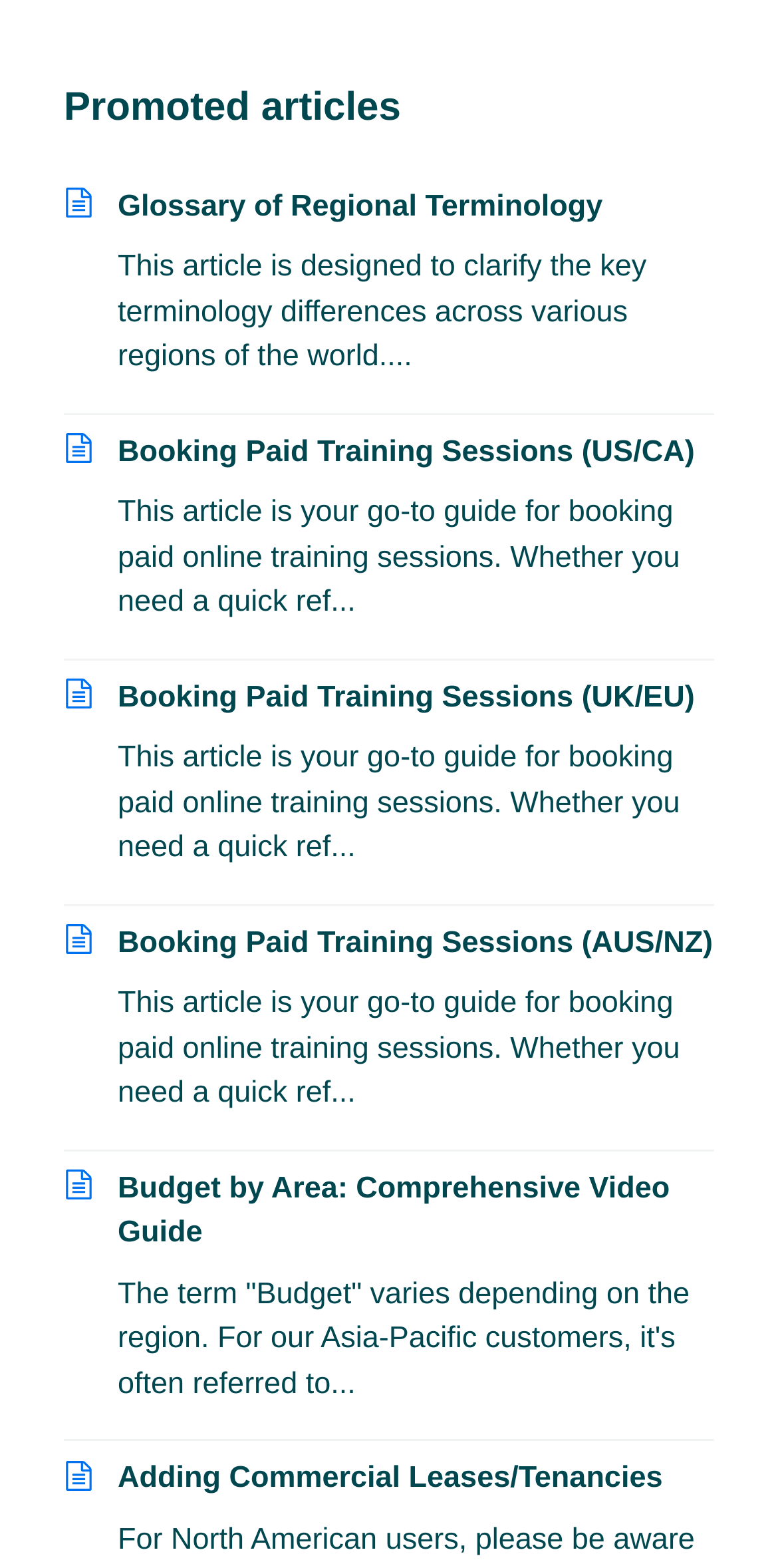What is the purpose of the article about commercial leases?
Respond with a short answer, either a single word or a phrase, based on the image.

Adding Commercial Leases/Tenancies